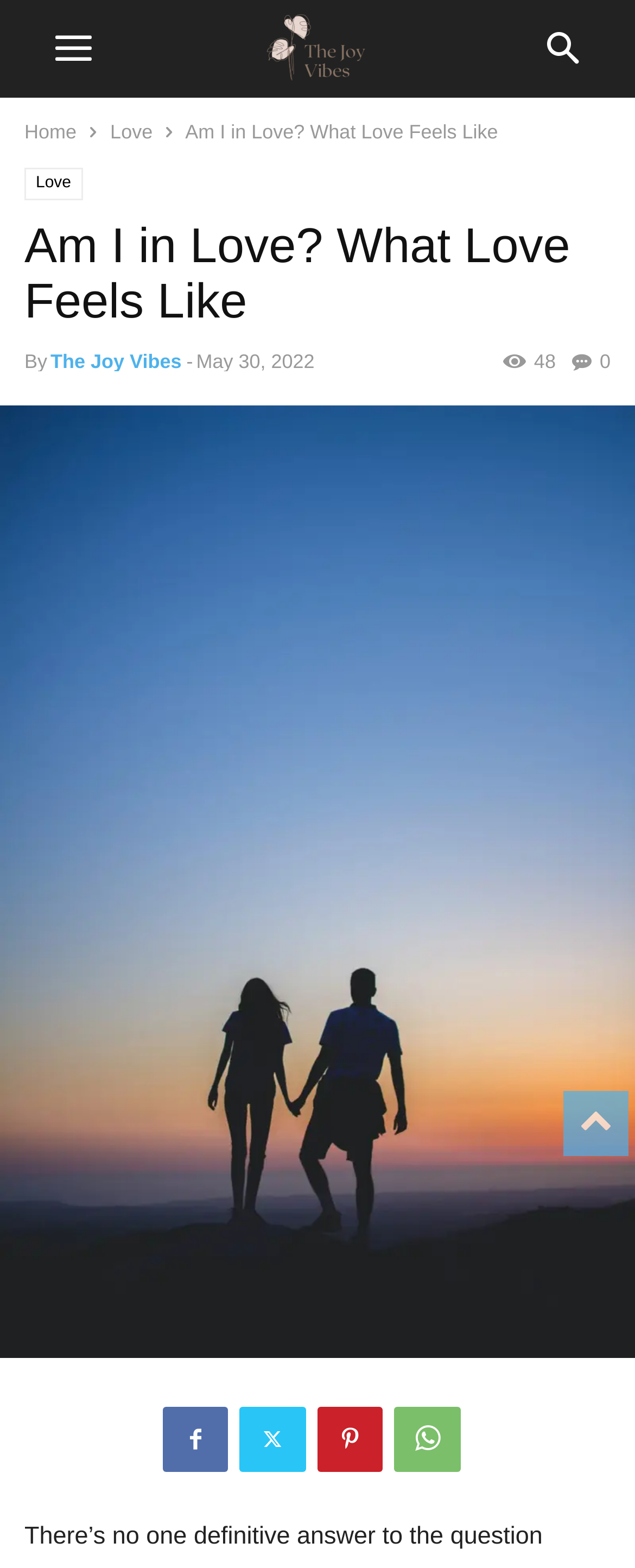Please locate the bounding box coordinates for the element that should be clicked to achieve the following instruction: "visit The Joy Vibes website". Ensure the coordinates are given as four float numbers between 0 and 1, i.e., [left, top, right, bottom].

[0.08, 0.223, 0.286, 0.238]